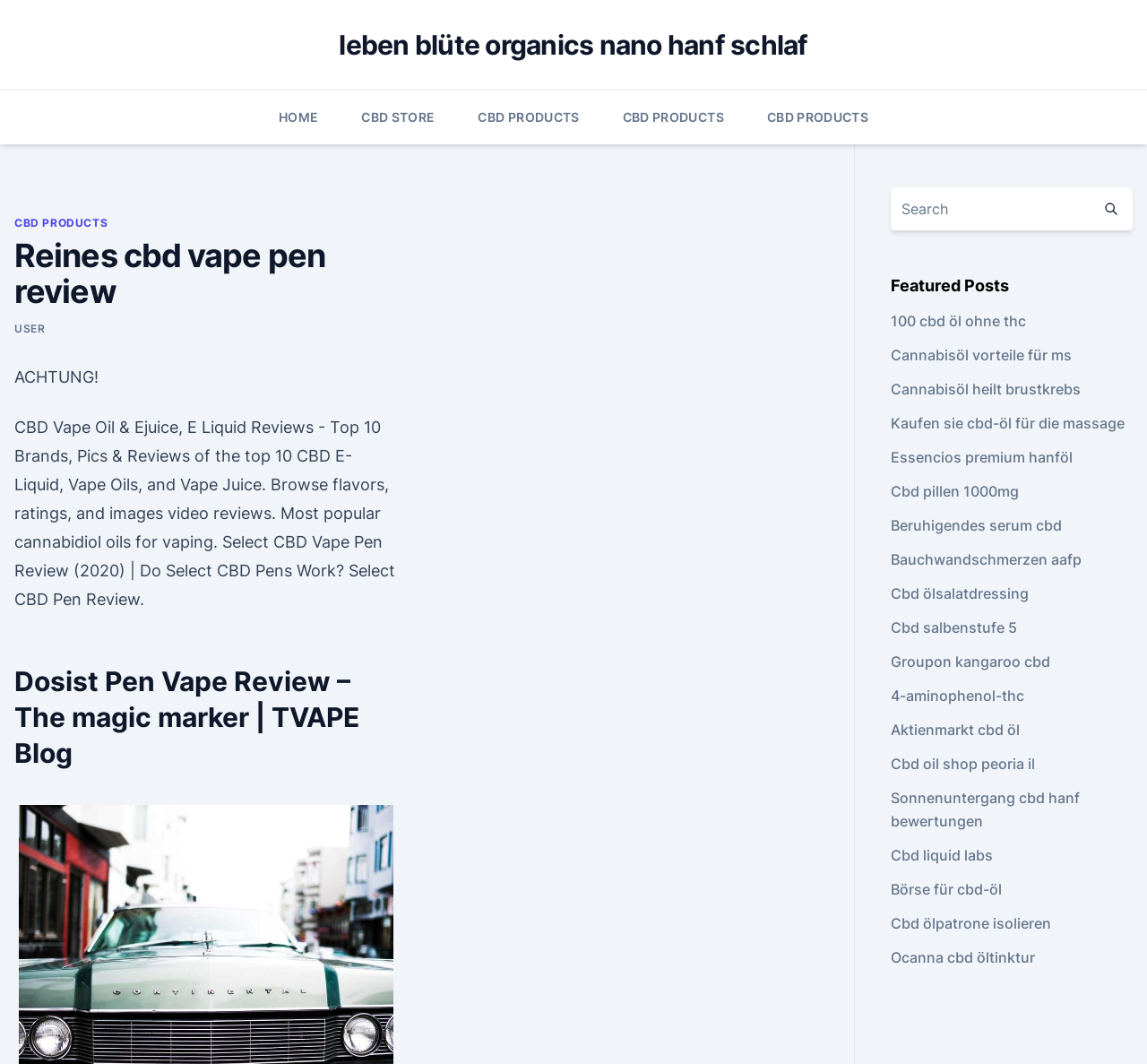Locate the UI element described as follows: "100 cbd öl ohne thc". Return the bounding box coordinates as four float numbers between 0 and 1 in the order [left, top, right, bottom].

[0.776, 0.293, 0.894, 0.31]